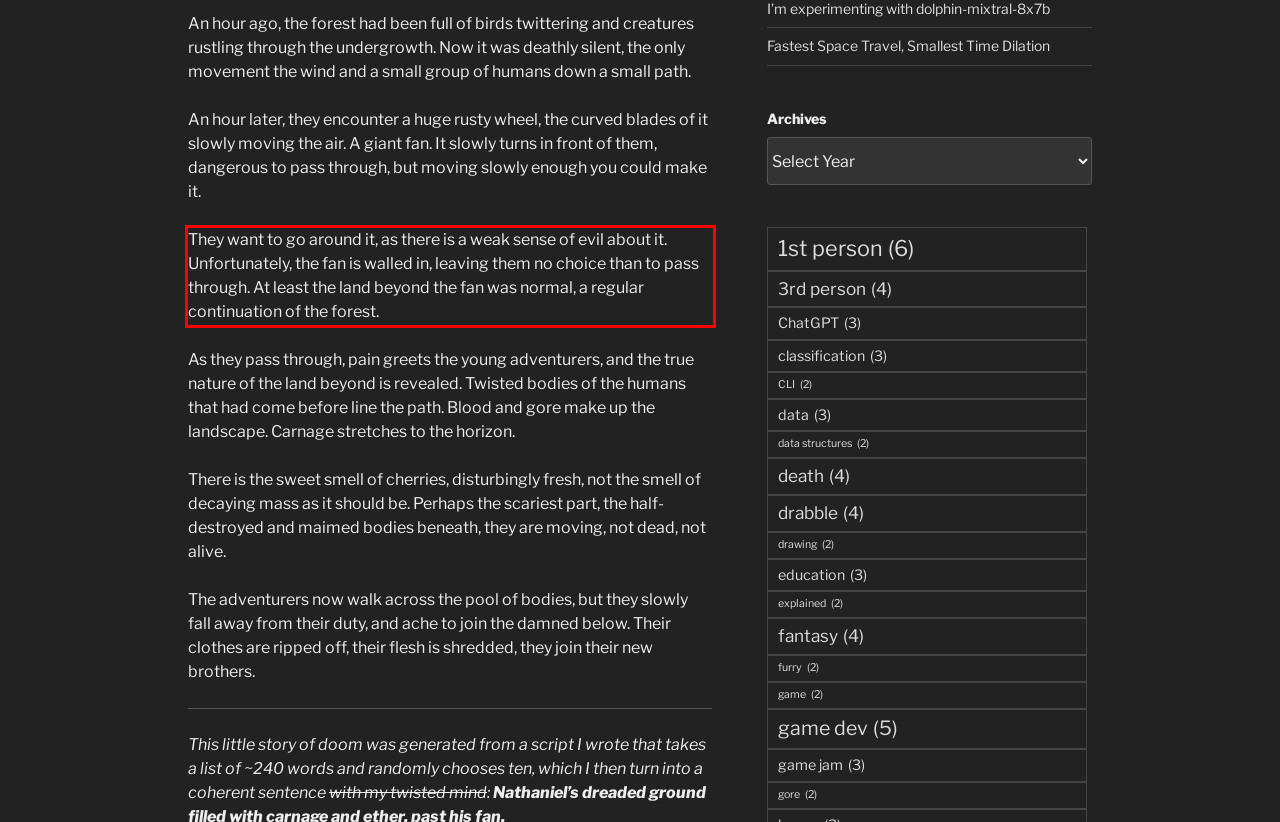Please perform OCR on the text content within the red bounding box that is highlighted in the provided webpage screenshot.

They want to go around it, as there is a weak sense of evil about it. Unfortunately, the fan is walled in, leaving them no choice than to pass through. At least the land beyond the fan was normal, a regular continuation of the forest.